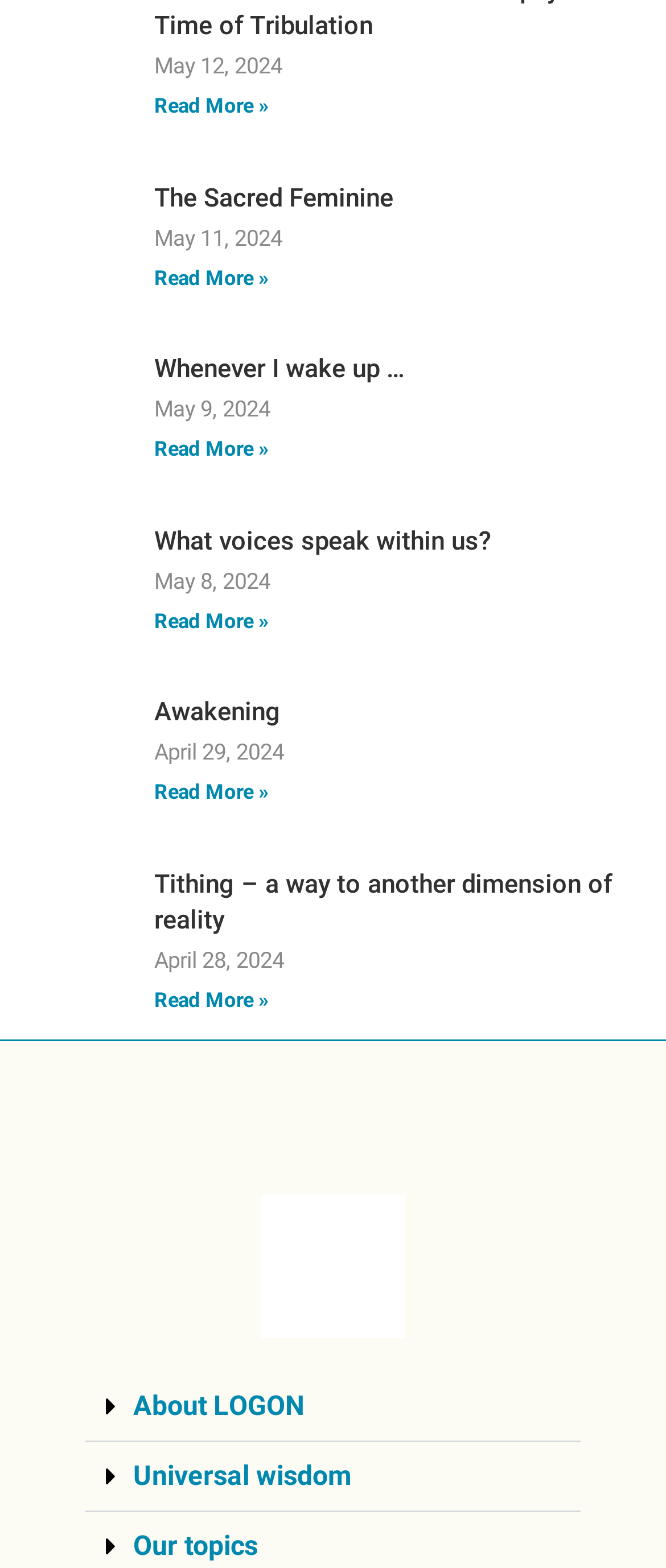How many buttons are on this webpage?
Using the picture, provide a one-word or short phrase answer.

2